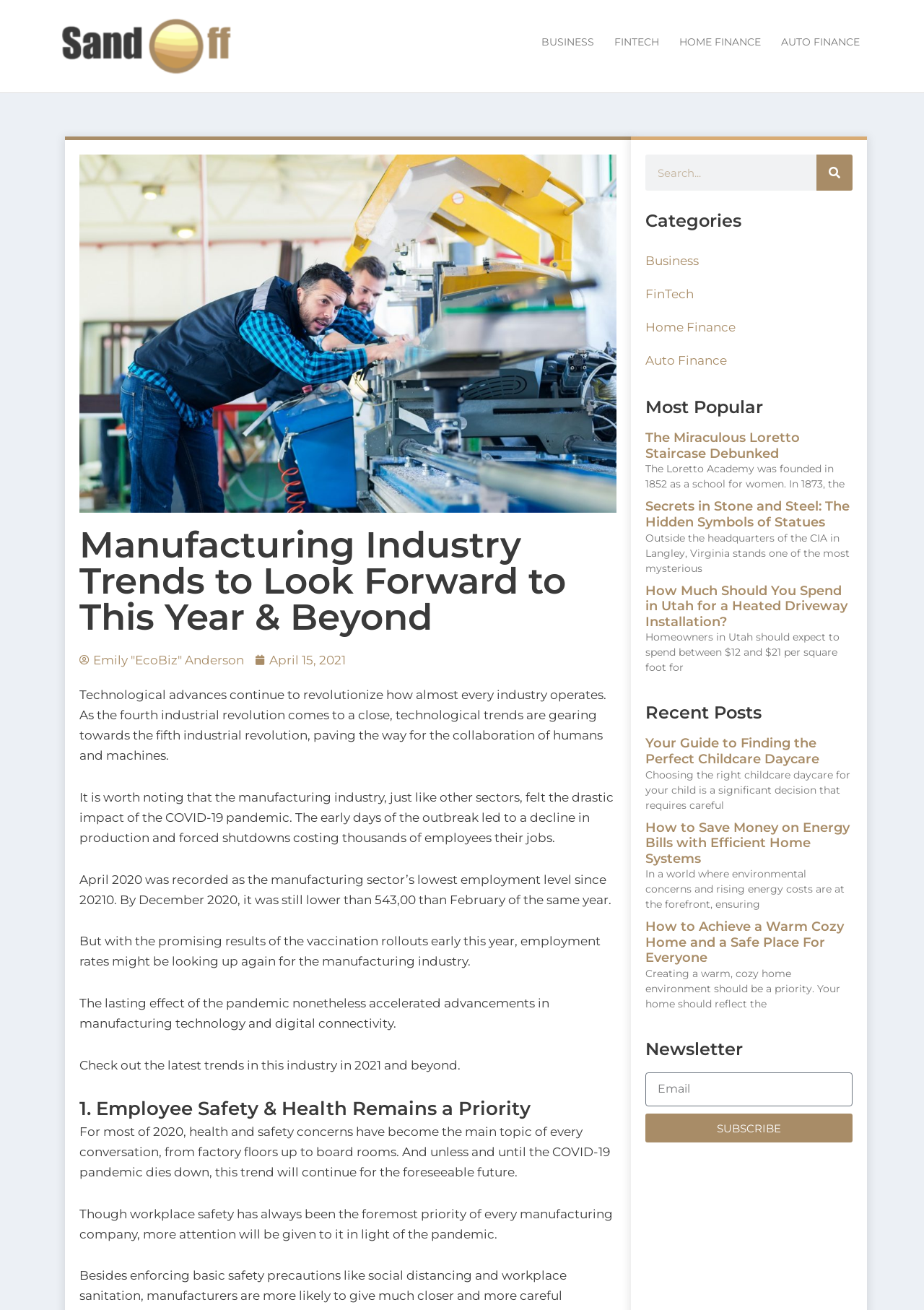Please provide a brief answer to the following inquiry using a single word or phrase:
What are the categories of articles on the webpage?

Business, FinTech, Home Finance, Auto Finance